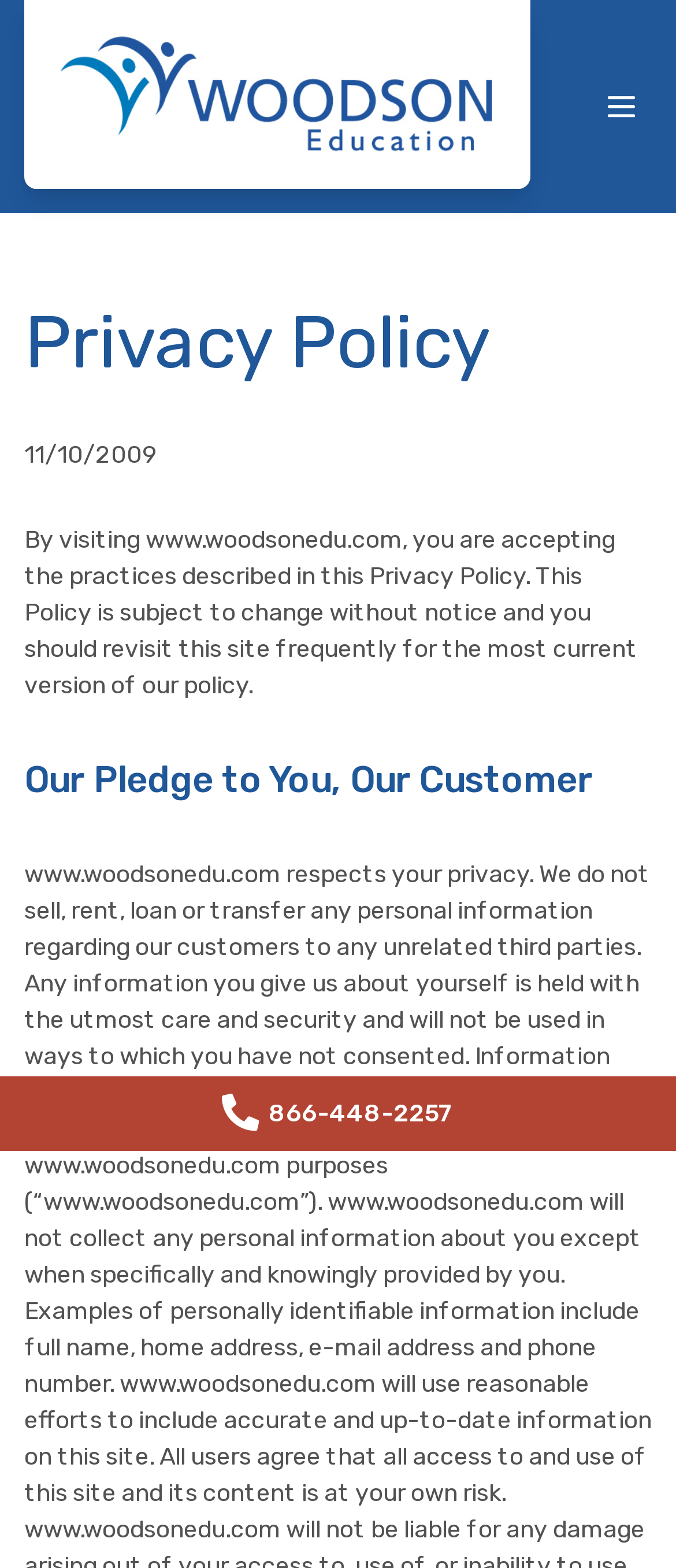Find the bounding box of the element with the following description: "Open main menu". The coordinates must be four float numbers between 0 and 1, formatted as [left, top, right, bottom].

[0.874, 0.048, 0.964, 0.087]